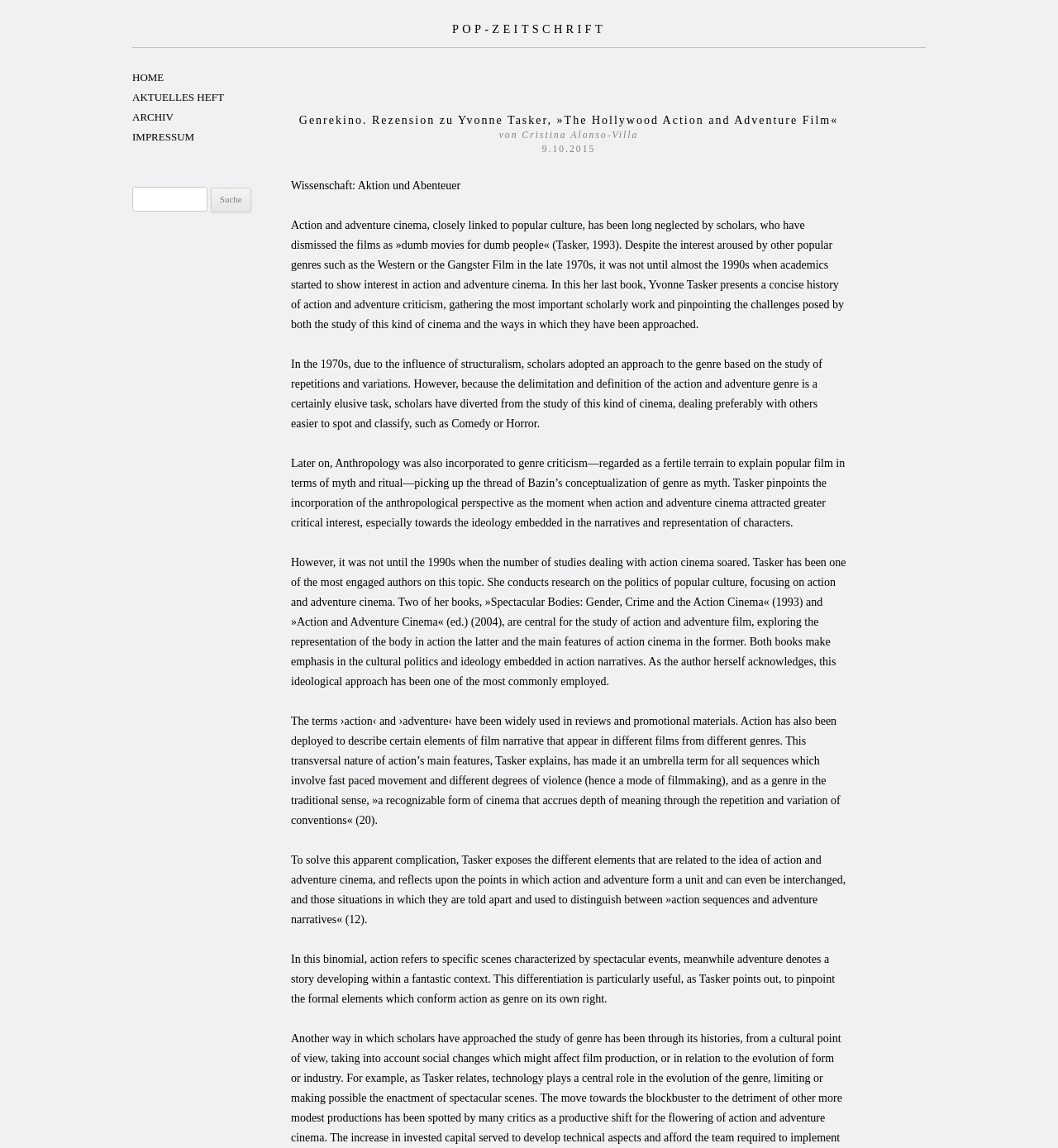Give a one-word or short phrase answer to this question: 
Who is the author of the book being discussed?

Yvonne Tasker